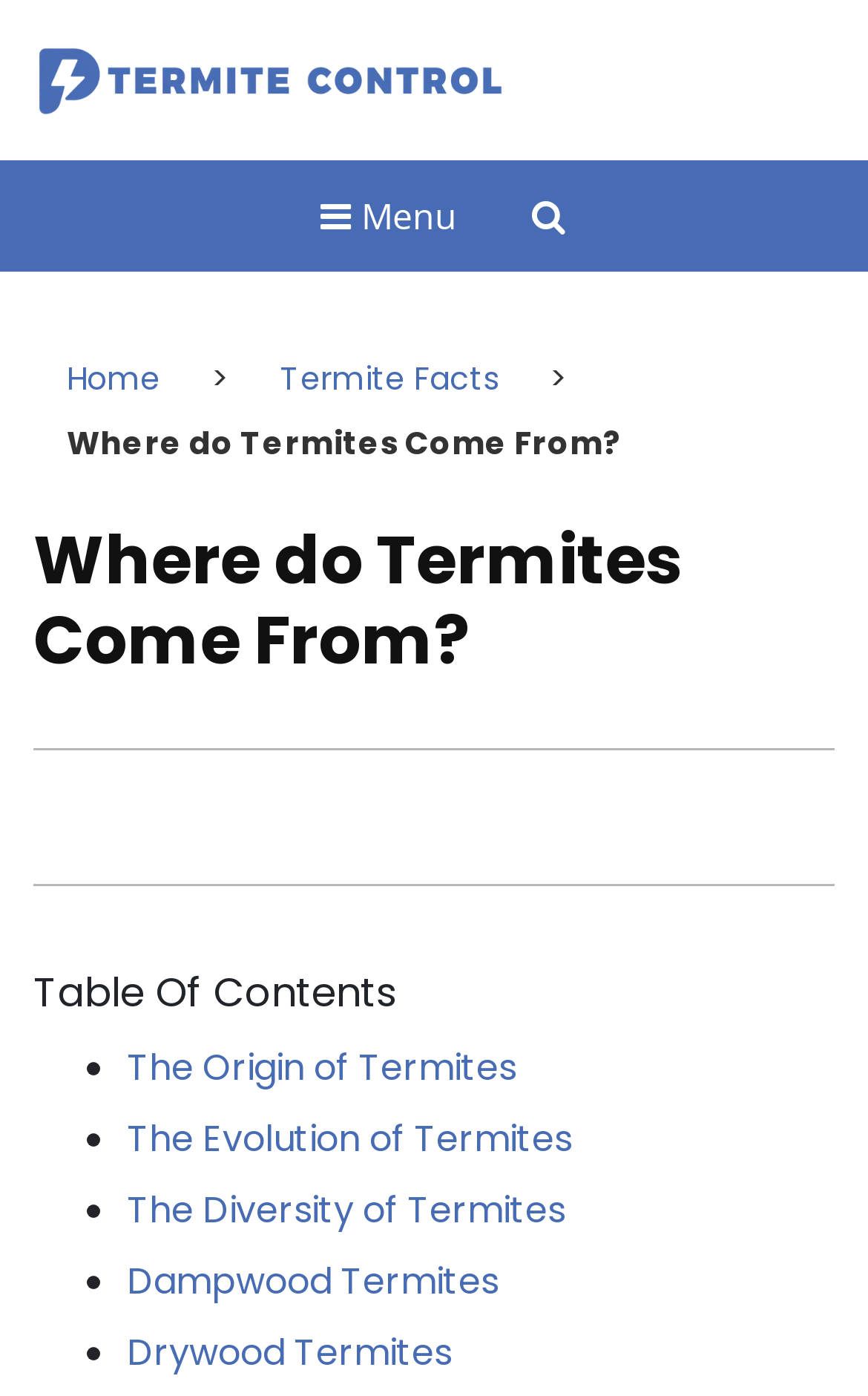What is the structure of the webpage's content?
Ensure your answer is thorough and detailed.

The webpage's content is structured with a heading, followed by horizontal separators, and then a table of contents with links to different sections, which suggests a organized and hierarchical presentation of information.